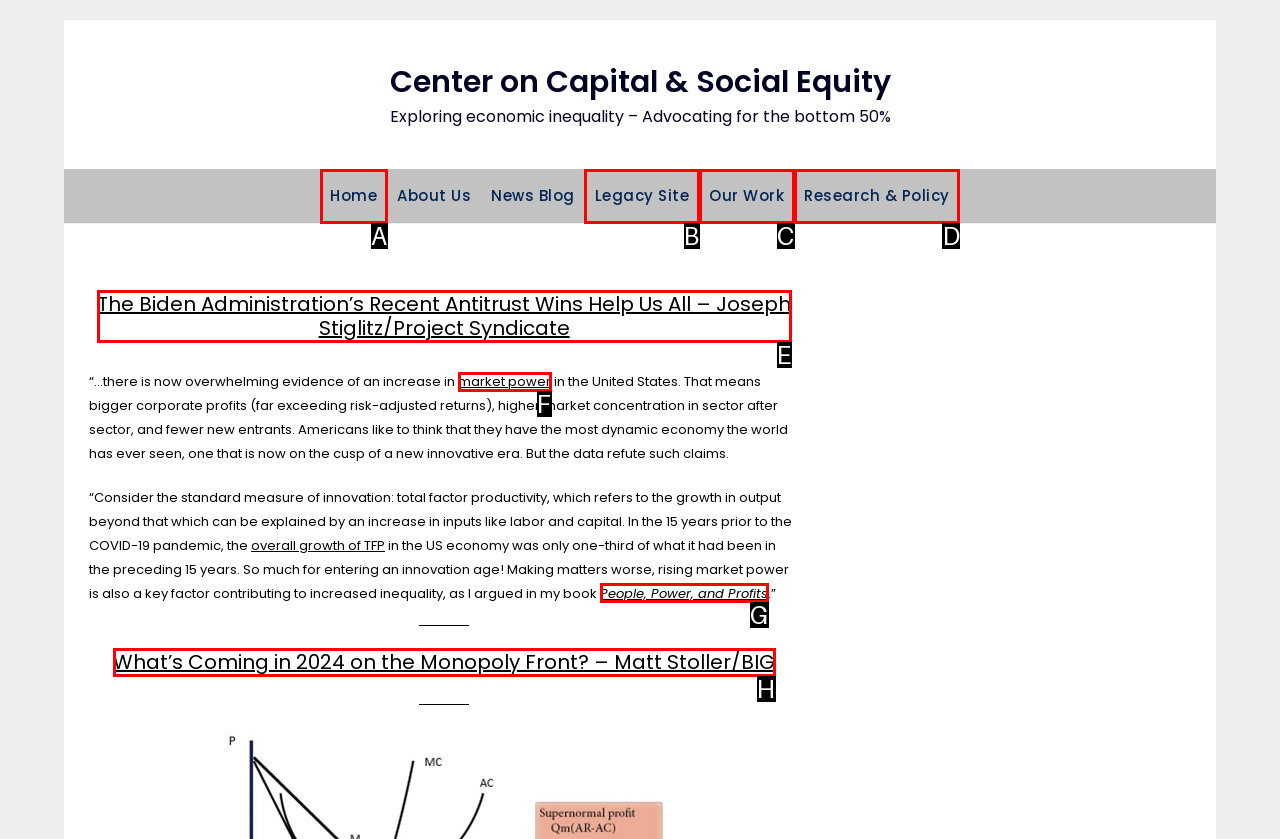Find the HTML element to click in order to complete this task: read about The Biden Administration’s Recent Antitrust Wins
Answer with the letter of the correct option.

E